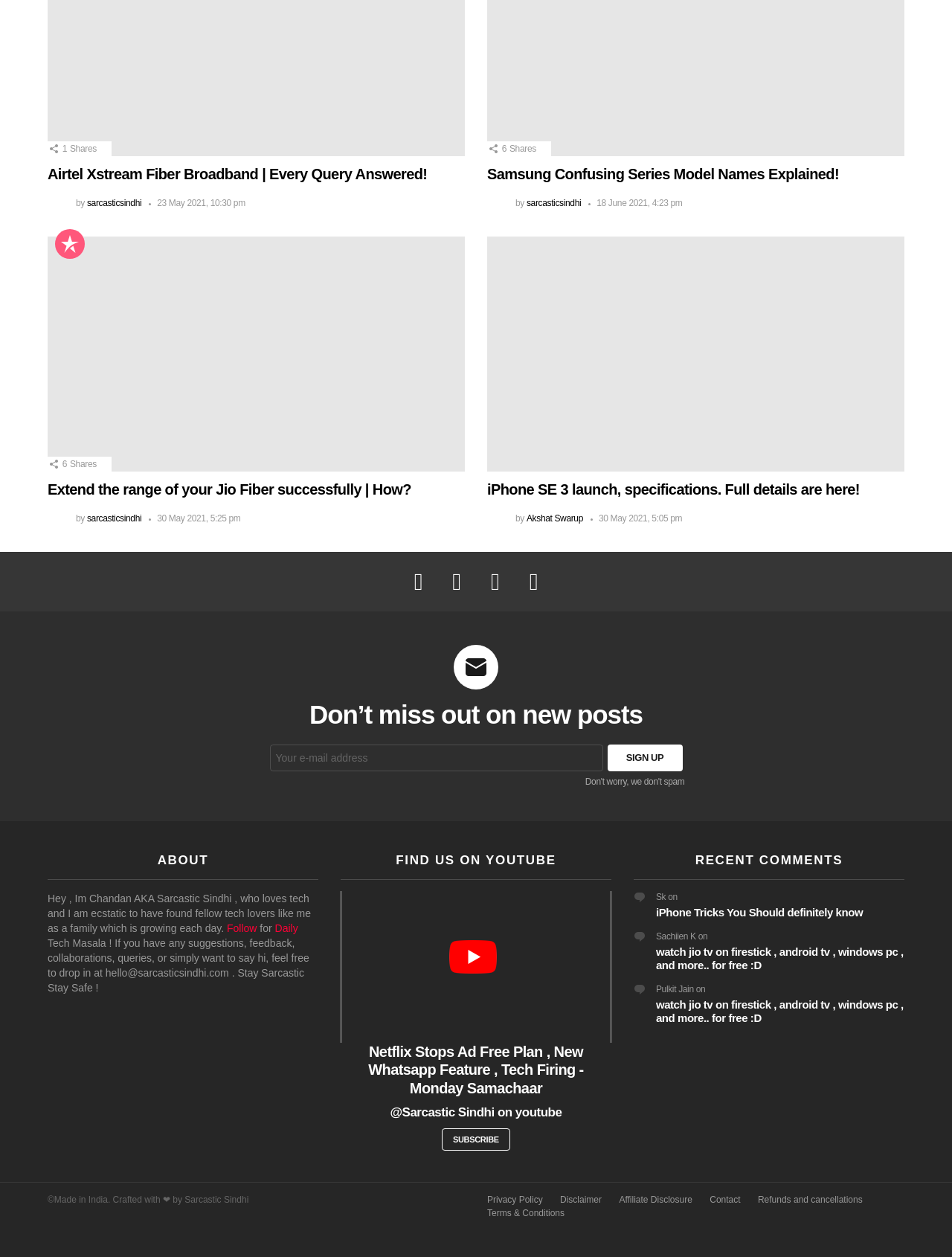What is the name of the author of the blog?
Please use the image to provide a one-word or short phrase answer.

Sarcastic Sindhi